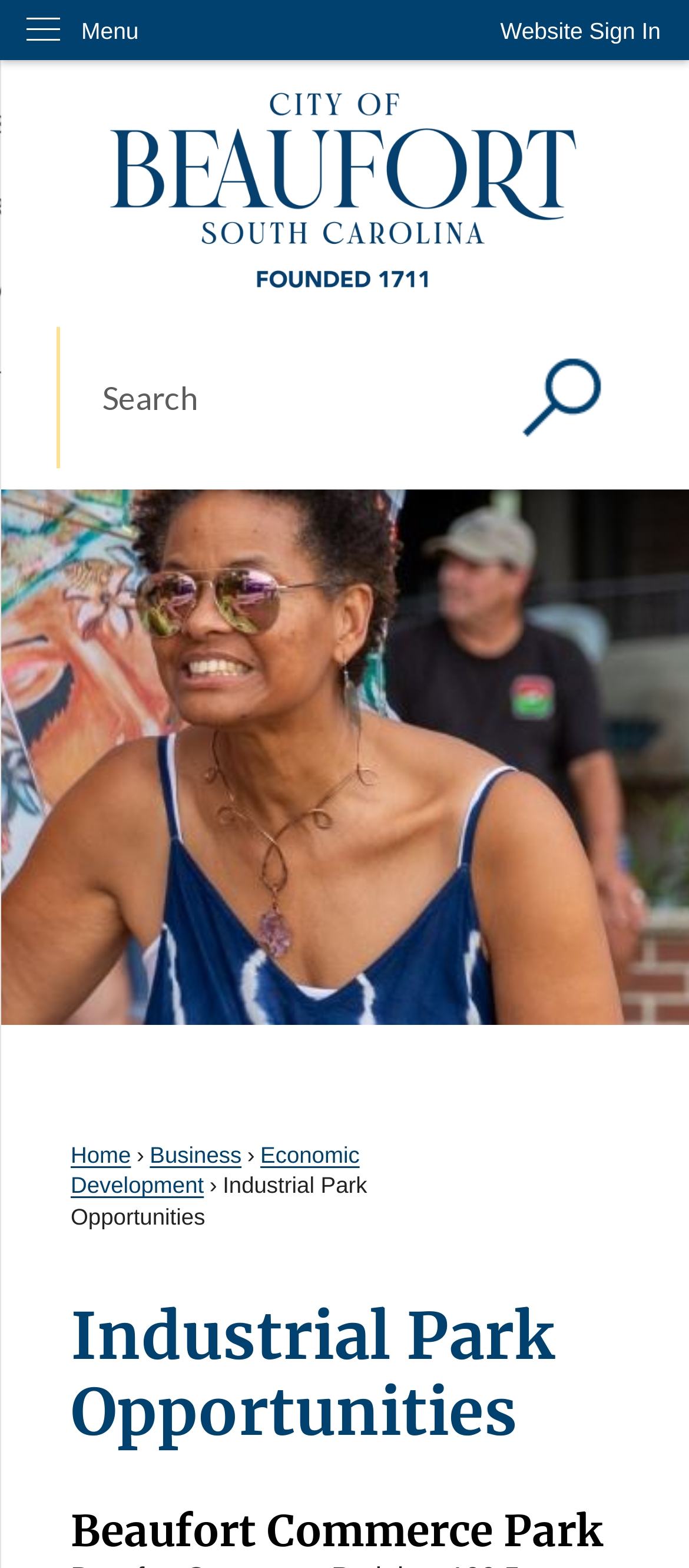Locate the bounding box coordinates of the area that needs to be clicked to fulfill the following instruction: "Learn about Beaufort Commerce Park". The coordinates should be in the format of four float numbers between 0 and 1, namely [left, top, right, bottom].

[0.103, 0.957, 0.897, 0.995]